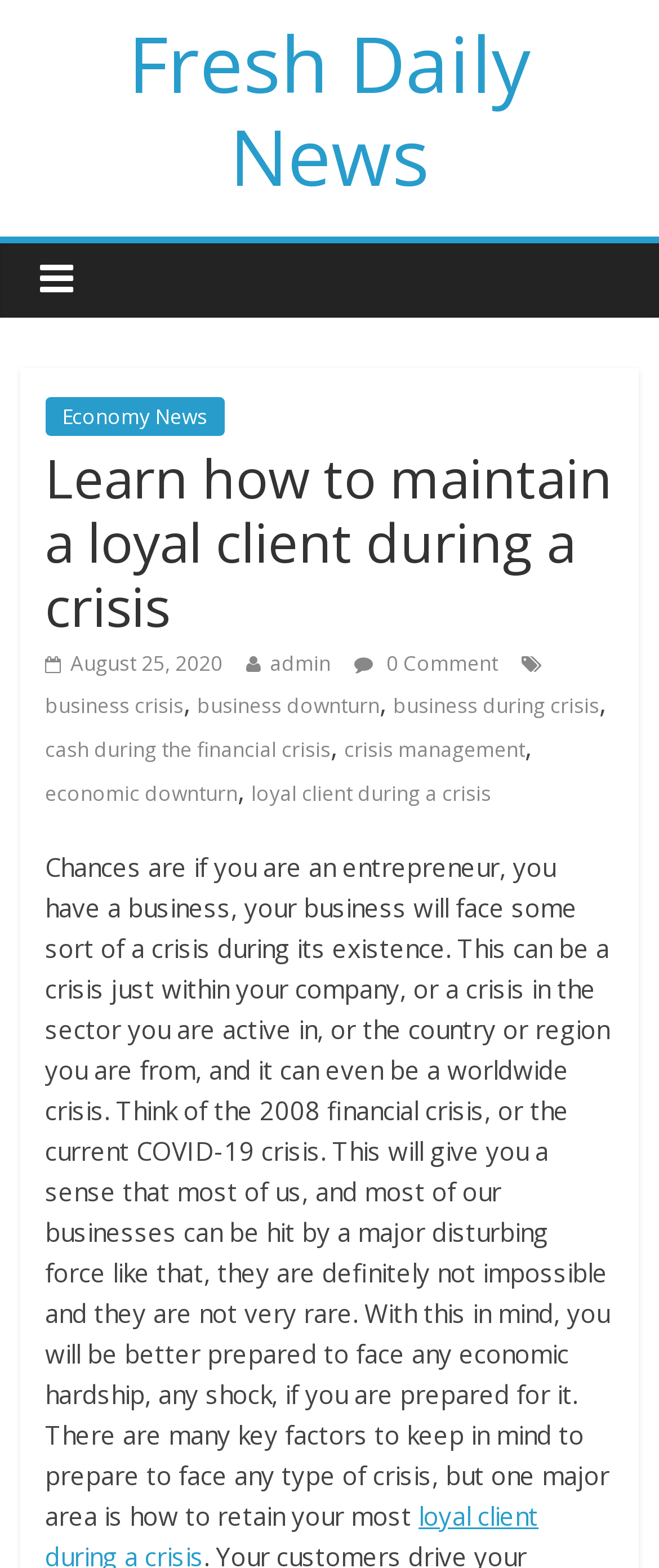Please give a one-word or short phrase response to the following question: 
What is the date of publication of this article?

August 25, 2020